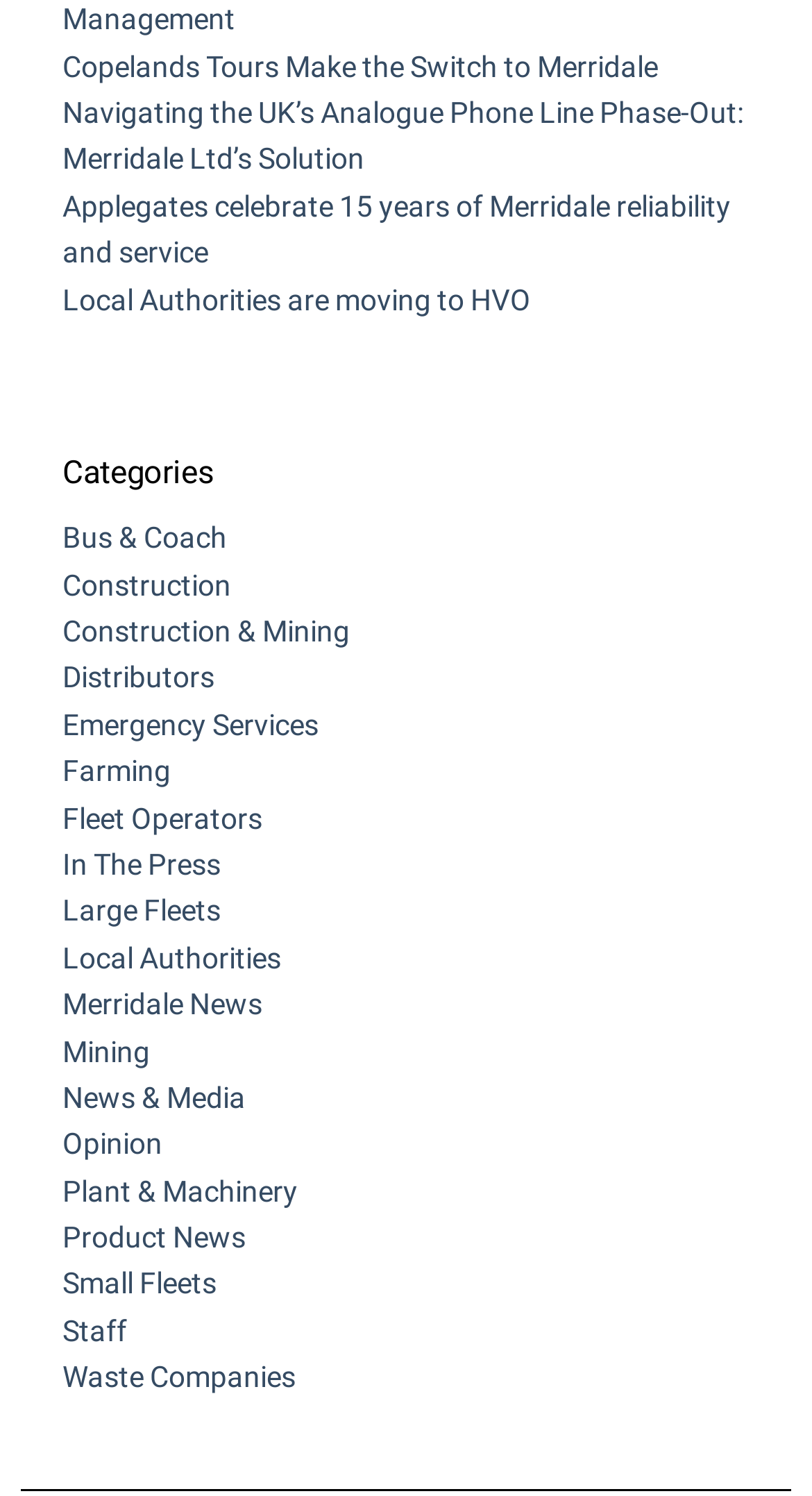Please identify the bounding box coordinates of the element I should click to complete this instruction: 'go to homepage'. The coordinates should be given as four float numbers between 0 and 1, like this: [left, top, right, bottom].

None